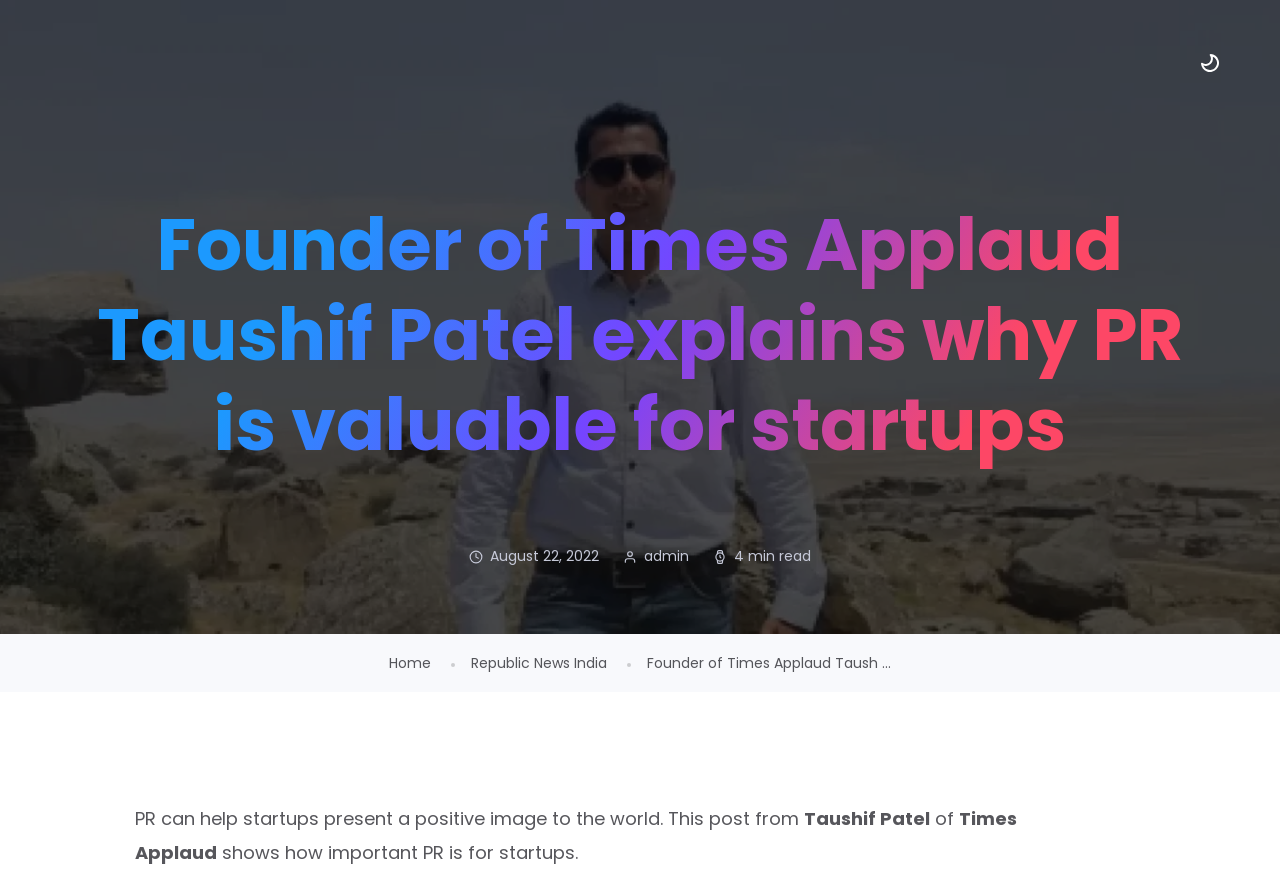Using the element description: "alt="Vector Images"", determine the bounding box coordinates. The coordinates should be in the format [left, top, right, bottom], with values between 0 and 1.

[0.93, 0.049, 0.961, 0.094]